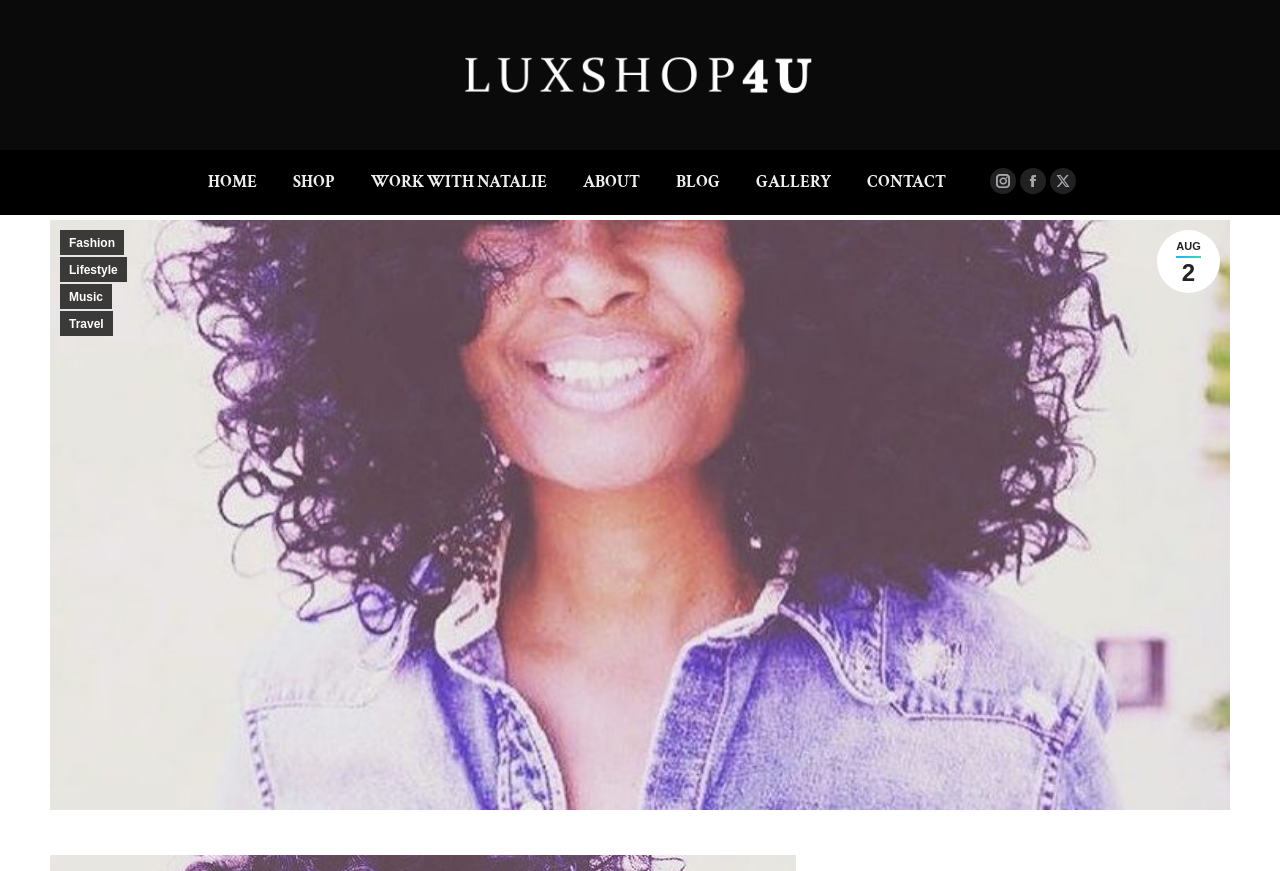What is the first menu item?
From the details in the image, answer the question comprehensively.

I looked at the navigation menu at the top of the webpage and found that the first item is 'HOME'.